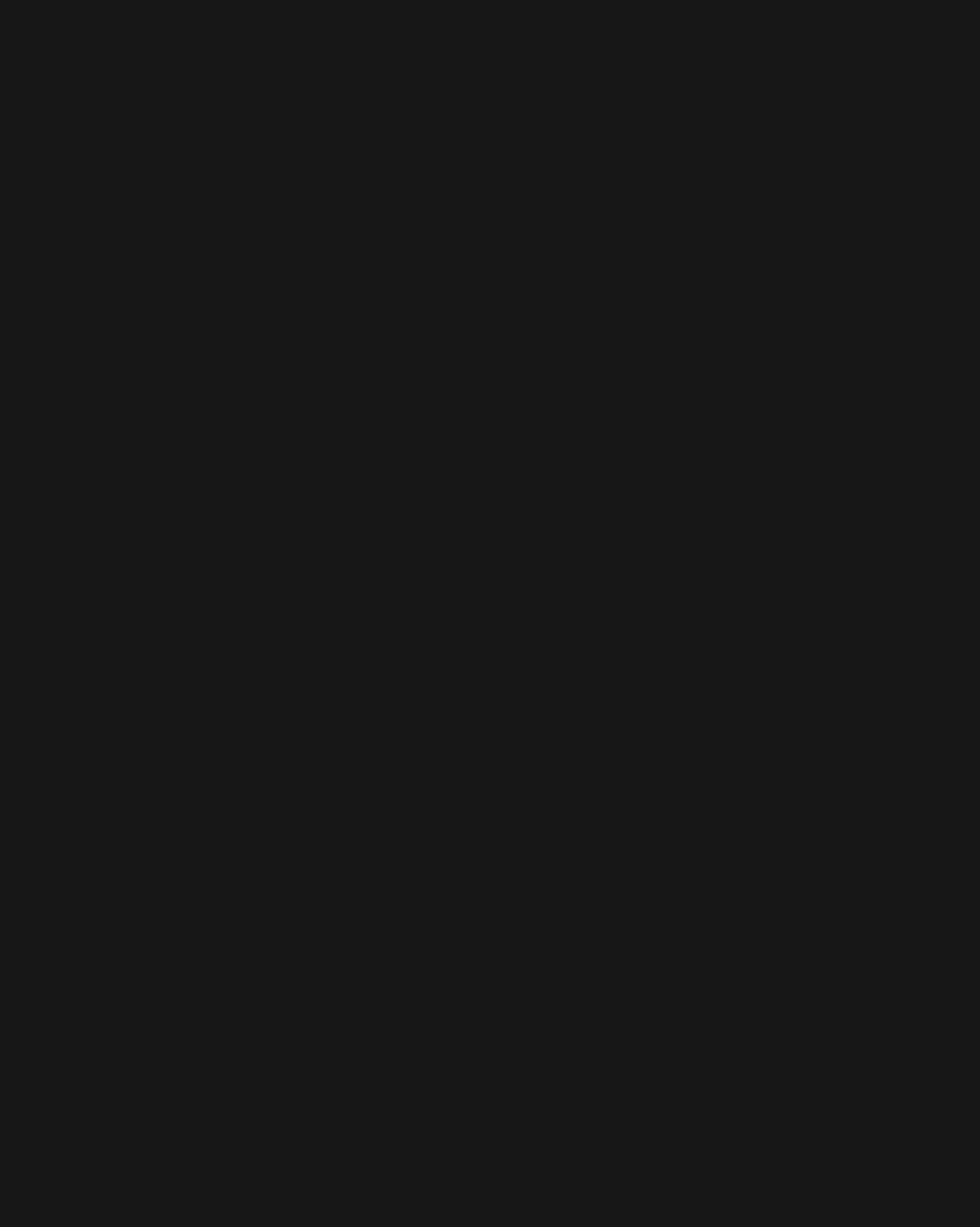Show me the bounding box coordinates of the clickable region to achieve the task as per the instruction: "Read more about BYD UK".

[0.166, 0.119, 0.831, 0.194]